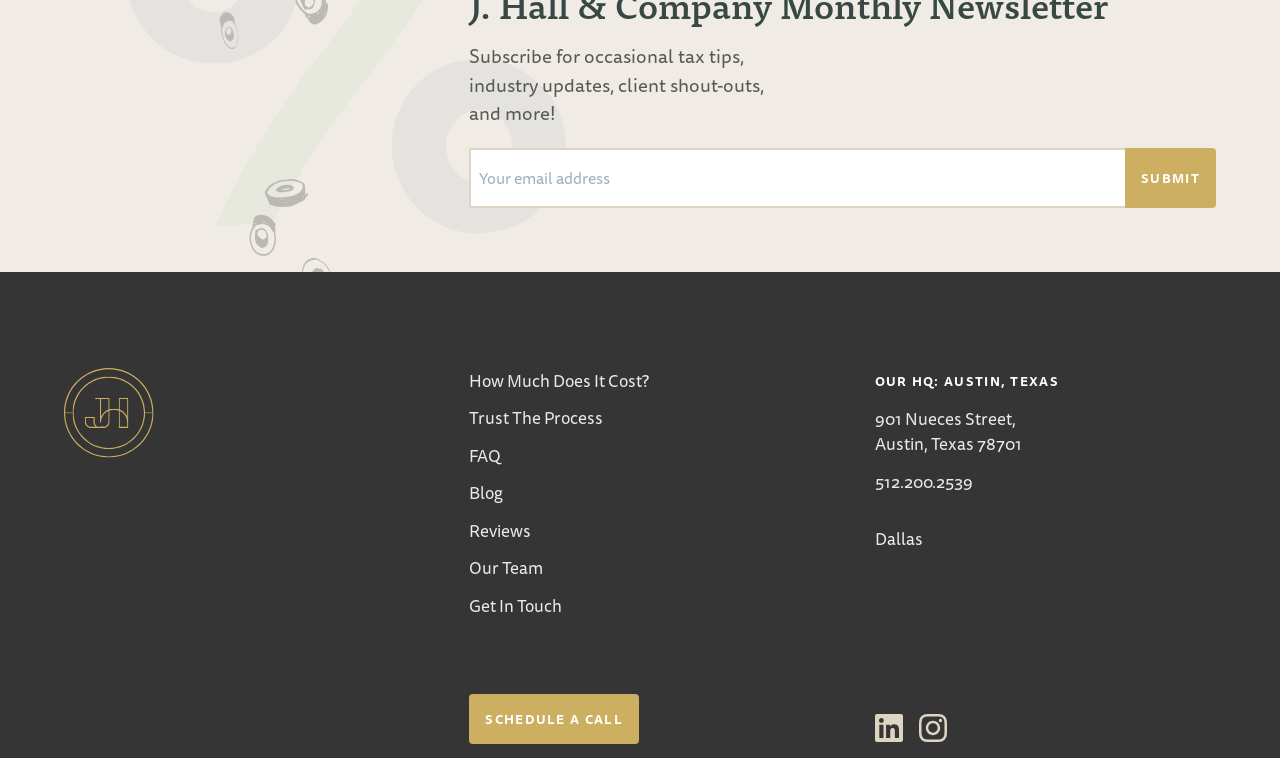Find the bounding box coordinates for the area you need to click to carry out the instruction: "Click SUBMIT". The coordinates should be four float numbers between 0 and 1, indicated as [left, top, right, bottom].

[0.879, 0.195, 0.95, 0.274]